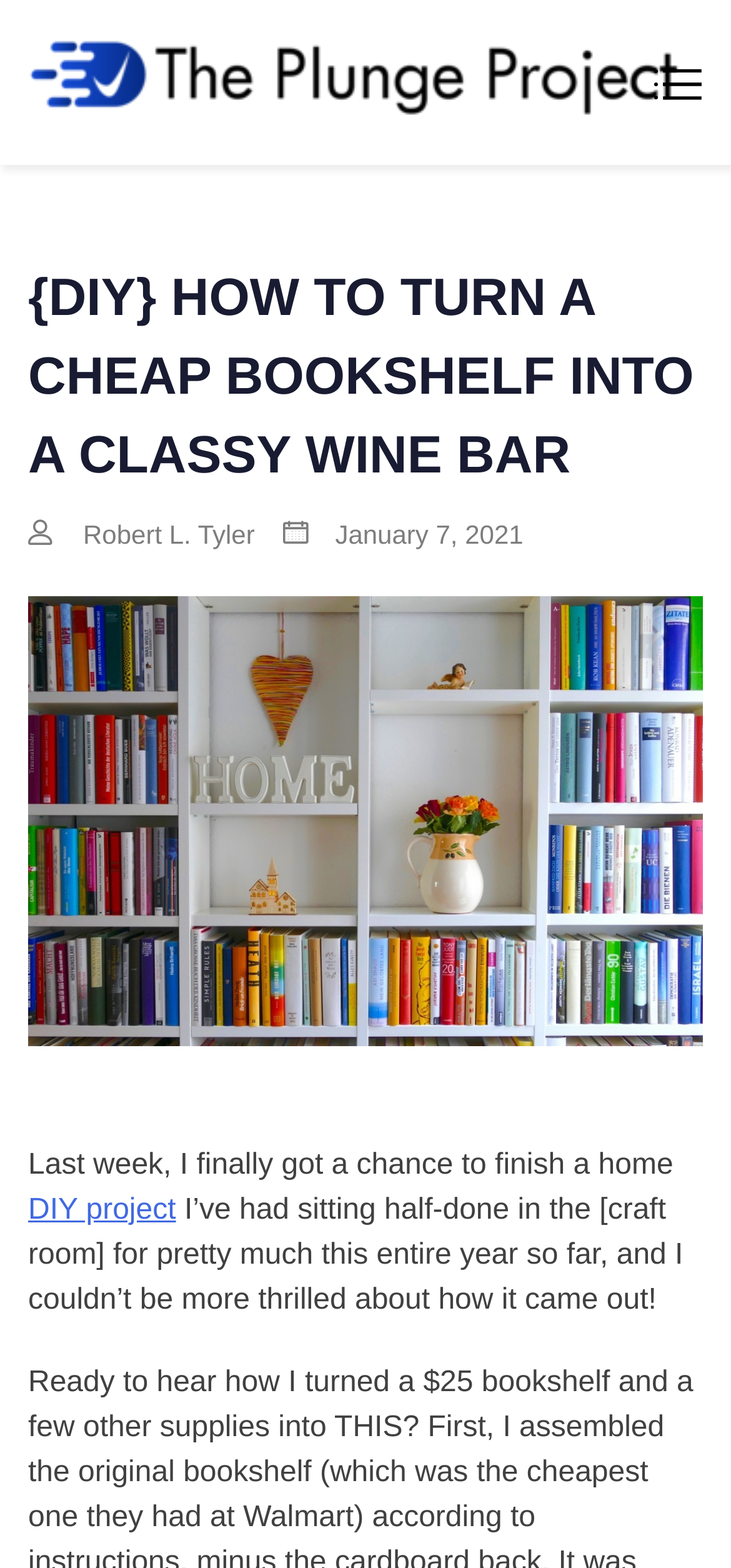Provide a brief response using a word or short phrase to this question:
When was the article published?

January 7, 2021